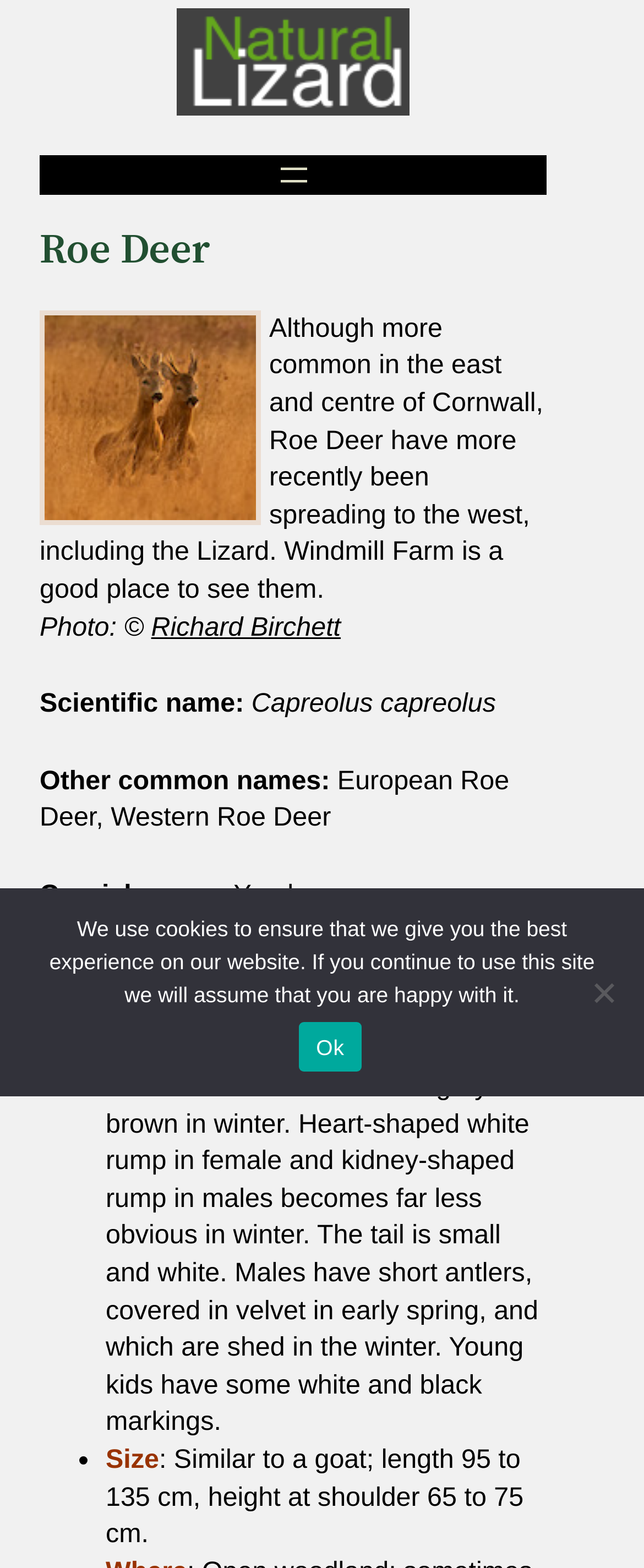What is the Cornish name for Roe Deer?
Use the image to give a comprehensive and detailed response to the question.

The Cornish name for Roe Deer can be found in the webpage by looking at the section that describes the Roe Deer. Specifically, it is mentioned in the line 'Cornish name: Yorgh'.